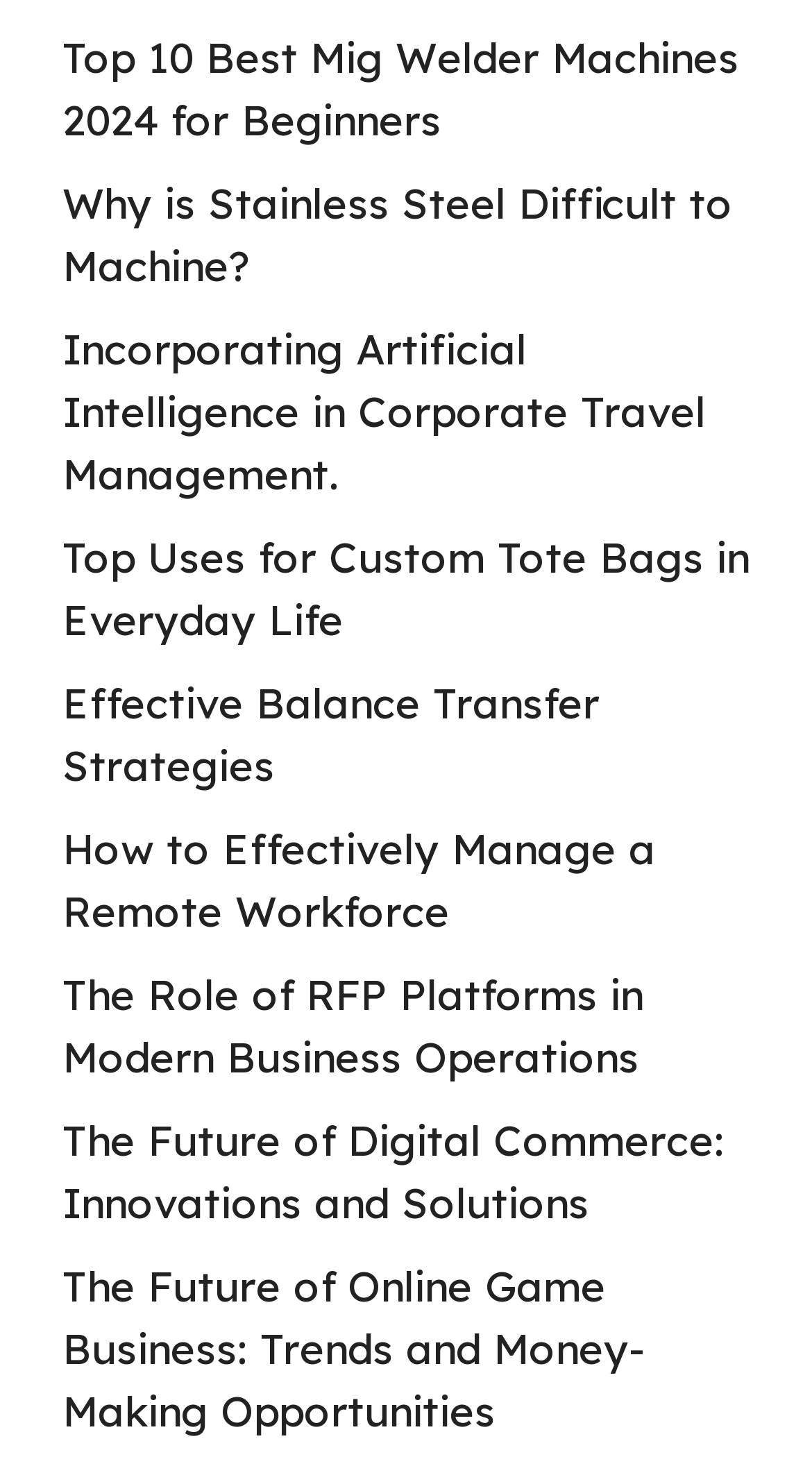Identify the bounding box coordinates of the clickable region required to complete the instruction: "Explore the role of RFP platforms in modern business operations". The coordinates should be given as four float numbers within the range of 0 and 1, i.e., [left, top, right, bottom].

[0.077, 0.665, 0.792, 0.744]